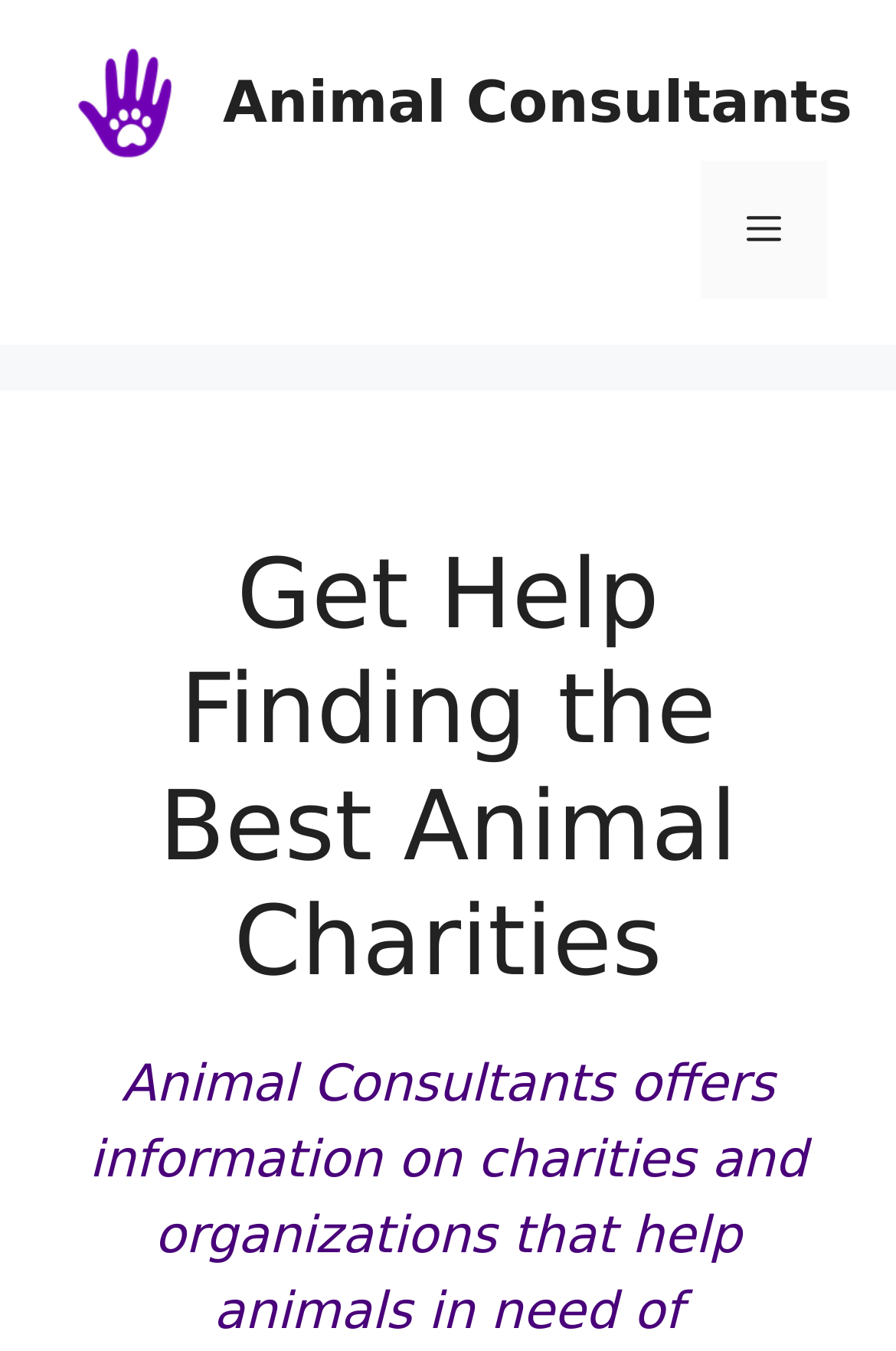What is the name of the organization?
Refer to the image and give a detailed answer to the question.

The name of the organization can be found in the banner section of the webpage, where it is written as 'Animal Consultants | Find the Best Animal Charities & Rescues'. Additionally, there are two links with the same text 'Animal Consultants' which further confirms the name of the organization.